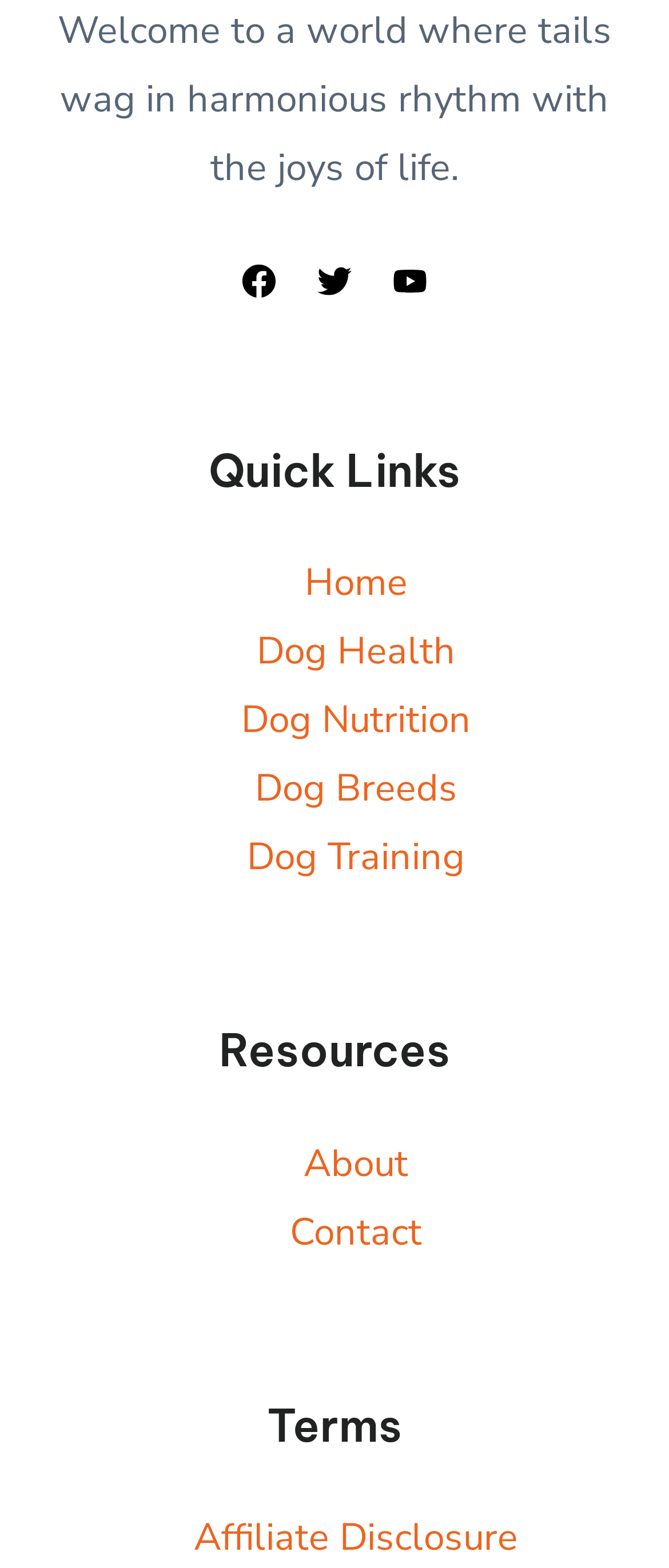Please mark the bounding box coordinates of the area that should be clicked to carry out the instruction: "Click on the link to watch UFC fights online streaming".

None